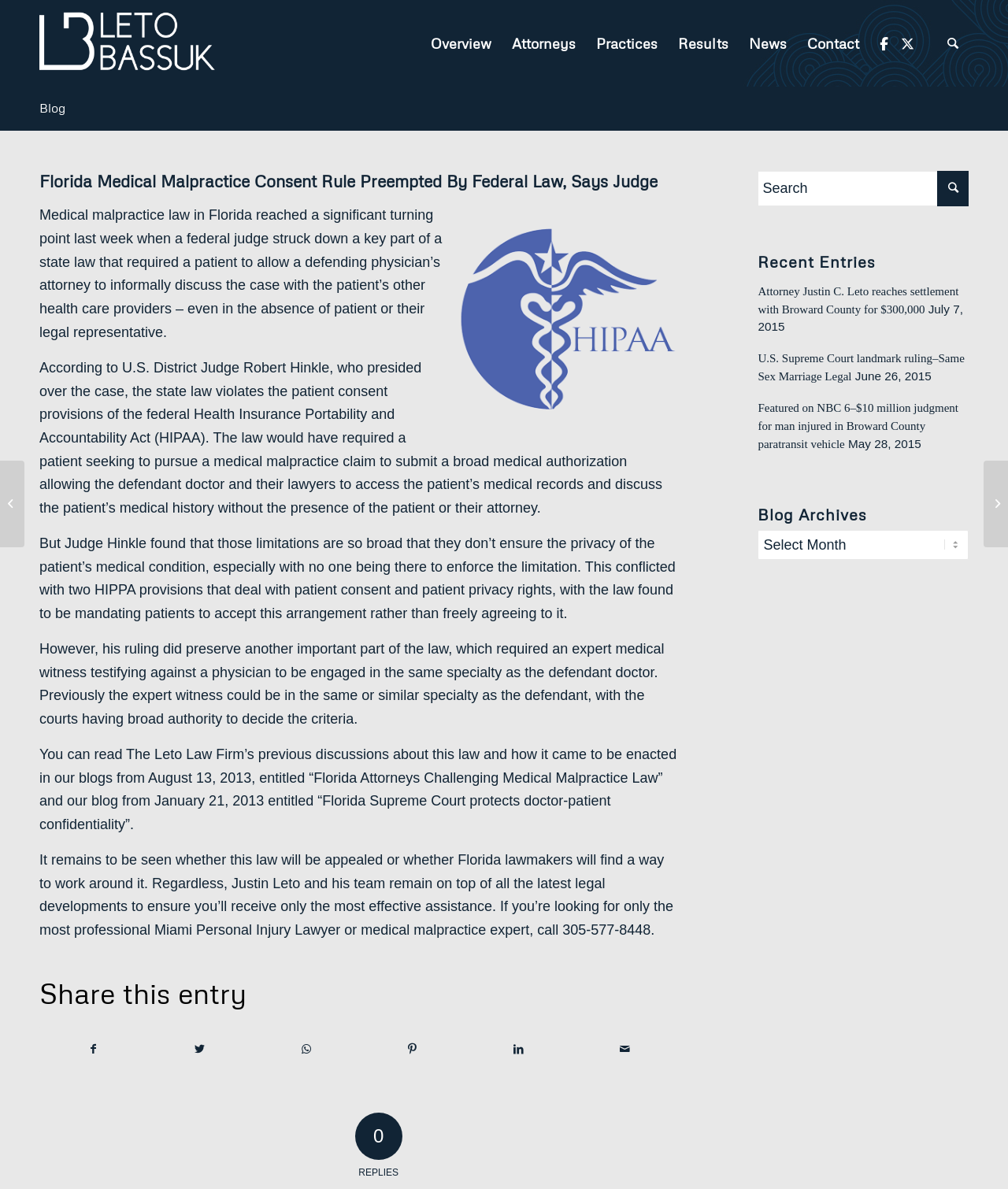Find the bounding box coordinates of the UI element according to this description: "Share on Twitter".

[0.146, 0.863, 0.251, 0.902]